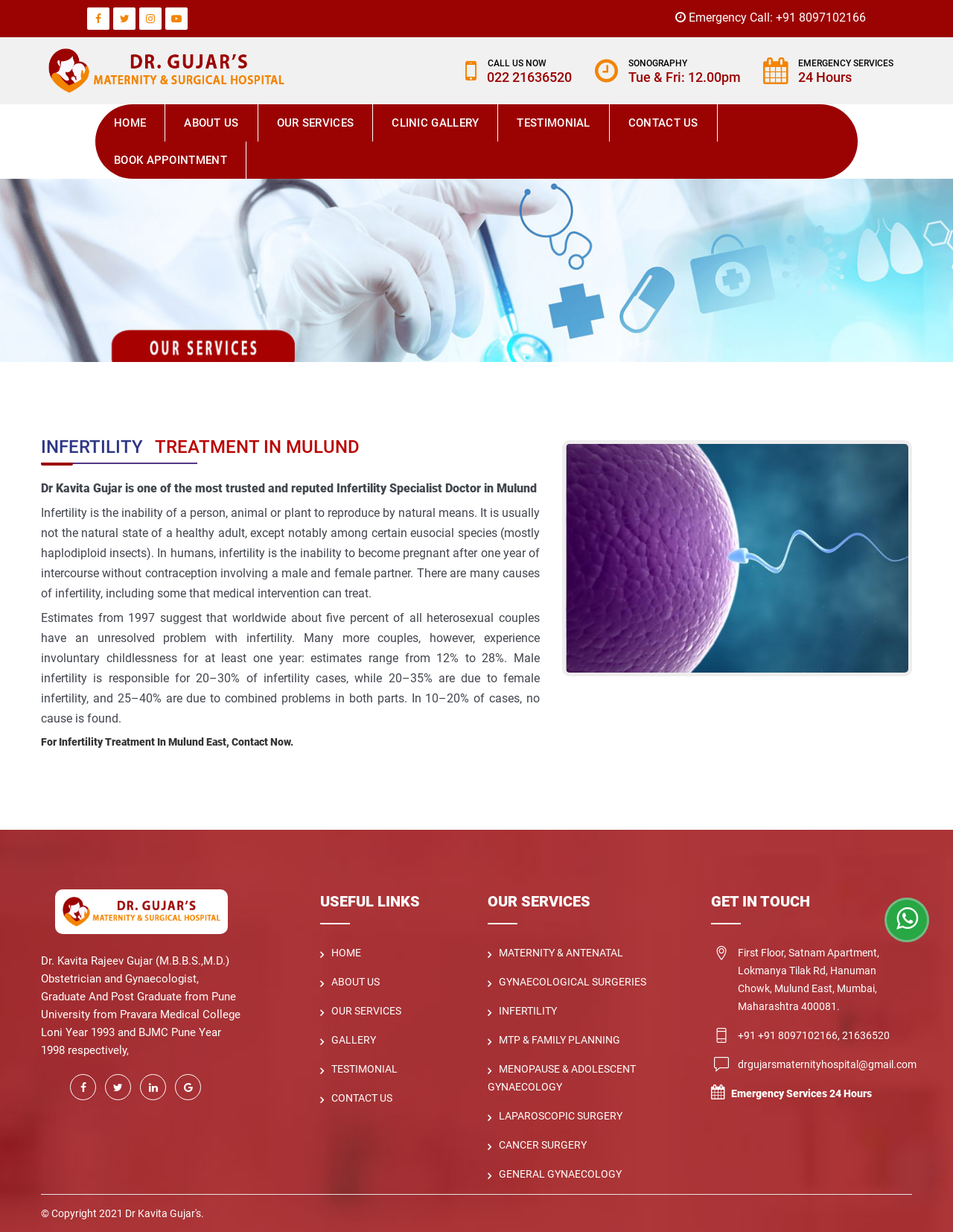Explain the features and main sections of the webpage comprehensively.

This webpage is about Dr. Kavita Gujar, an obstetrician and gynaecologist in Mulund, Mumbai. At the top of the page, there are several links to other pages, including "HOME", "ABOUT US", "OUR SERVICES", "CLINIC GALLERY", "TESTIMONIAL", and "CONTACT US". Below these links, there is a heading "INFERTILITY TREATMENT IN MULUND" followed by a brief description of infertility and its causes.

To the left of this description, there is an image related to infertility. Below the description, there are three paragraphs of text discussing infertility, its prevalence, and its causes. Following these paragraphs, there is a link to "For Infertility Treatment In Mulund East, Contact Now."

On the right side of the page, there is a section with a heading "CALL US NOW" and a phone number "022 21636520". Below this, there is a section with a heading "SONOGRAPHY" and a schedule "Tue & Fri: 12.00pm". Further down, there is a section with a heading "EMERGENCY SERVICES" and a note "24 Hours".

Below the infertility description, there is a section with a heading "USEFUL LINKS" containing links to various pages, including "HOME", "ABOUT US", "OUR SERVICES", "GALLERY", "TESTIMONIAL", and "CONTACT US". Next to this section, there is a section with a heading "OUR SERVICES" listing various services offered by Dr. Gujar, including maternity and antenatal care, gynaecological surgeries, infertility treatment, and more.

At the bottom of the page, there is a section with a heading "GET IN TOUCH" containing Dr. Gujar's contact information, including her address, phone numbers, and email address. There is also a note about her emergency services being available 24 hours.